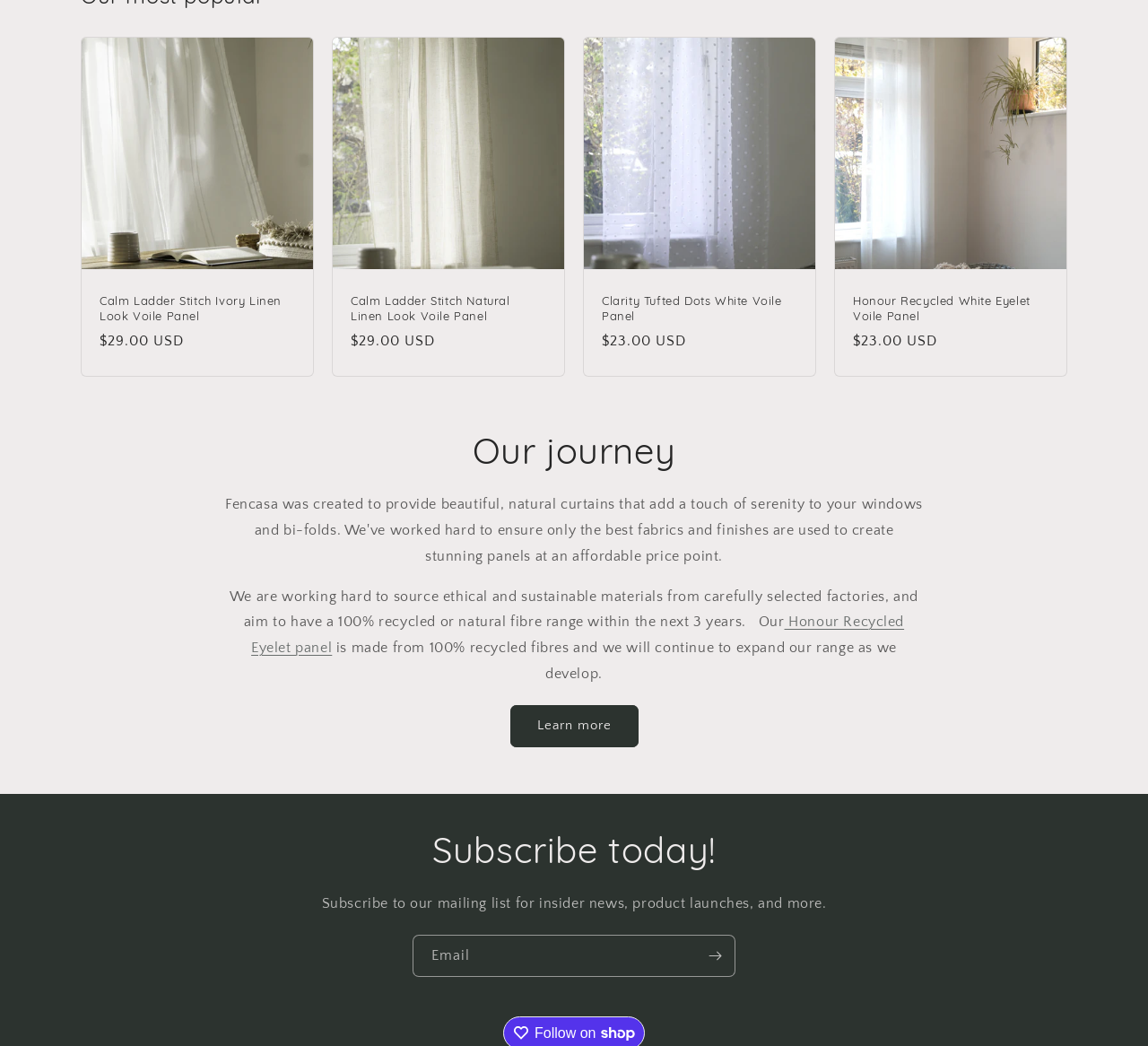Pinpoint the bounding box coordinates for the area that should be clicked to perform the following instruction: "View product details of Honour Recycled White Eyelet Voile Panel".

[0.743, 0.281, 0.913, 0.31]